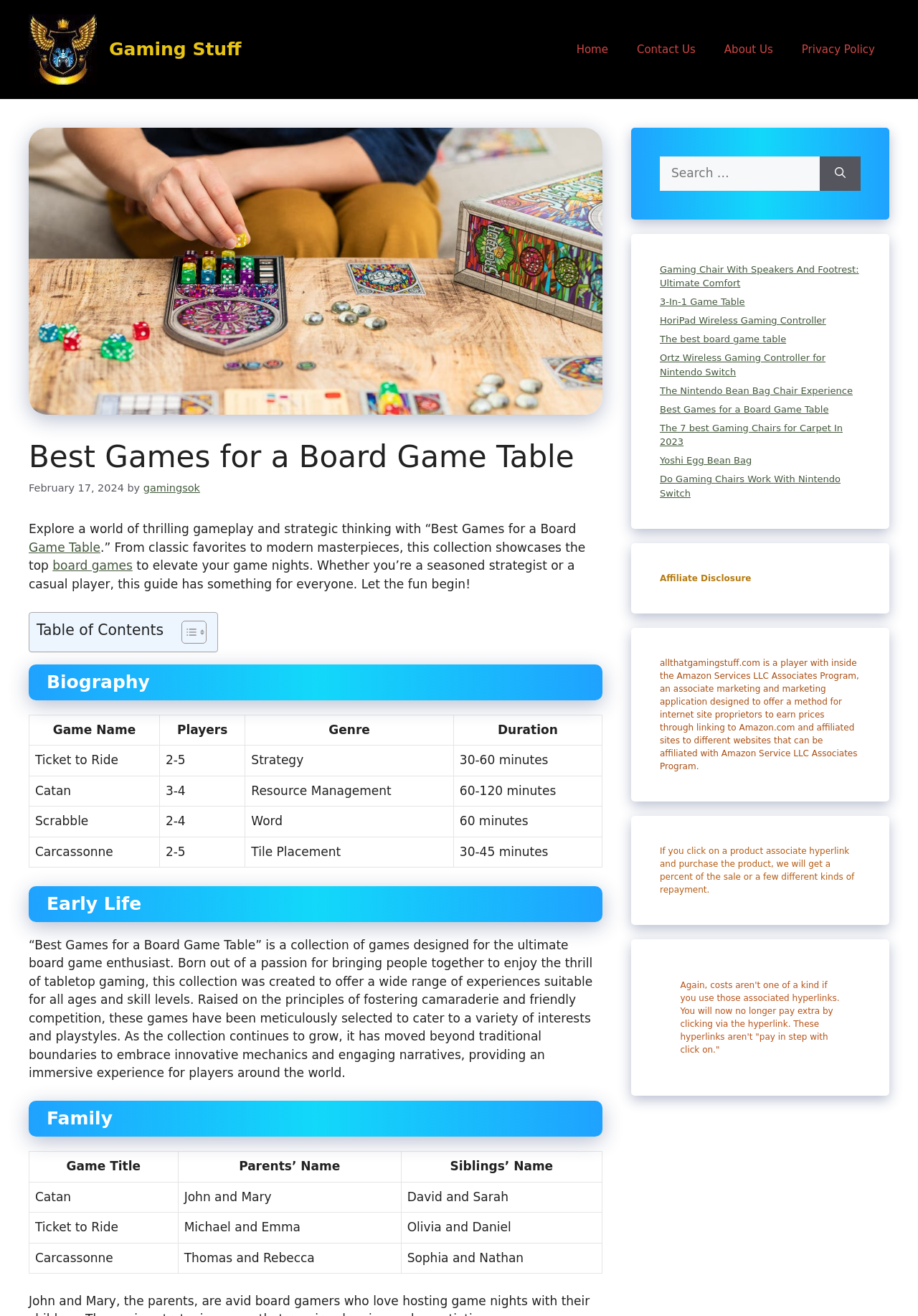Please provide the bounding box coordinates for the element that needs to be clicked to perform the following instruction: "Explore the 'Game Table' link". The coordinates should be given as four float numbers between 0 and 1, i.e., [left, top, right, bottom].

[0.031, 0.41, 0.109, 0.421]